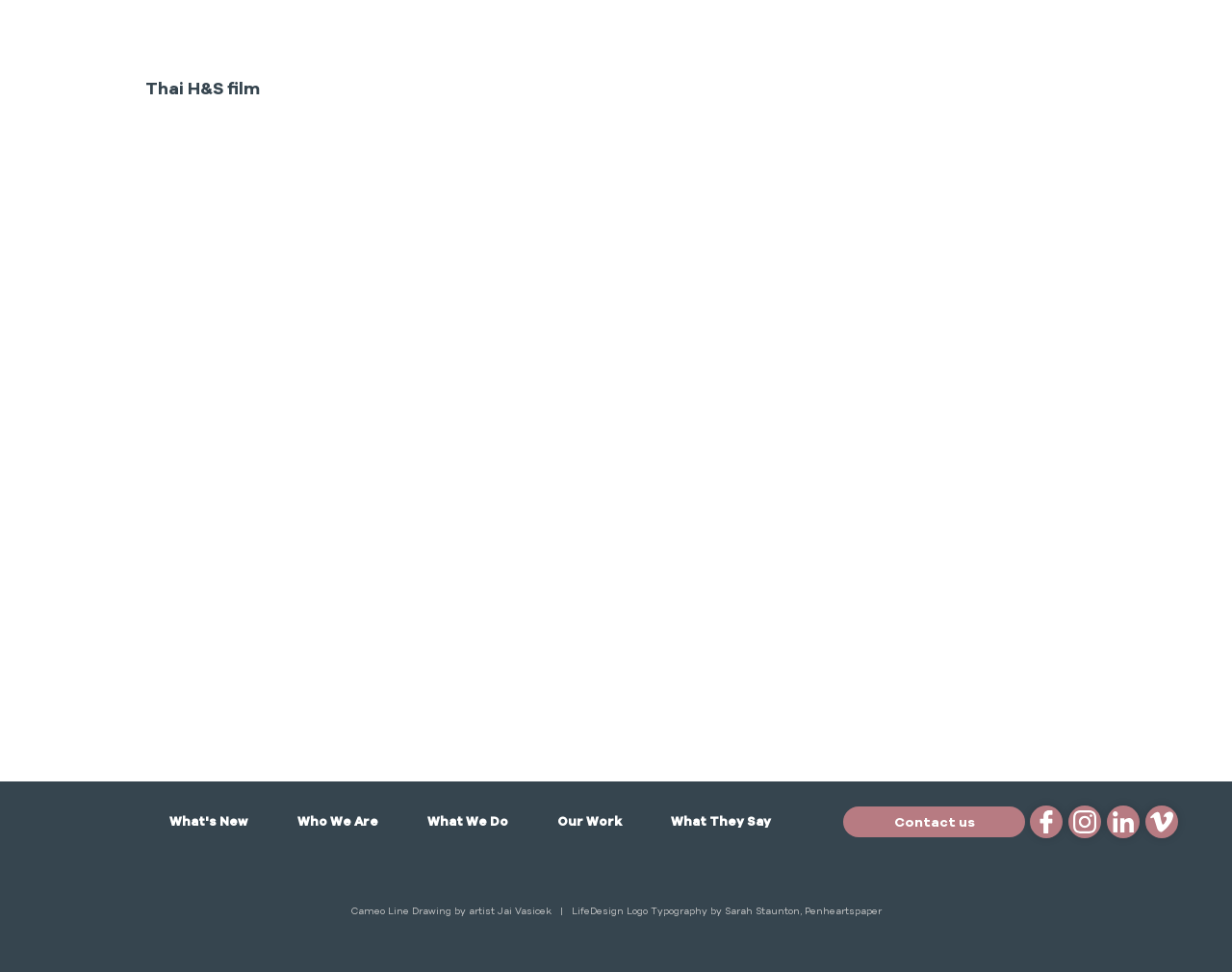Given the webpage screenshot, identify the bounding box of the UI element that matches this description: "Contact Us".

None